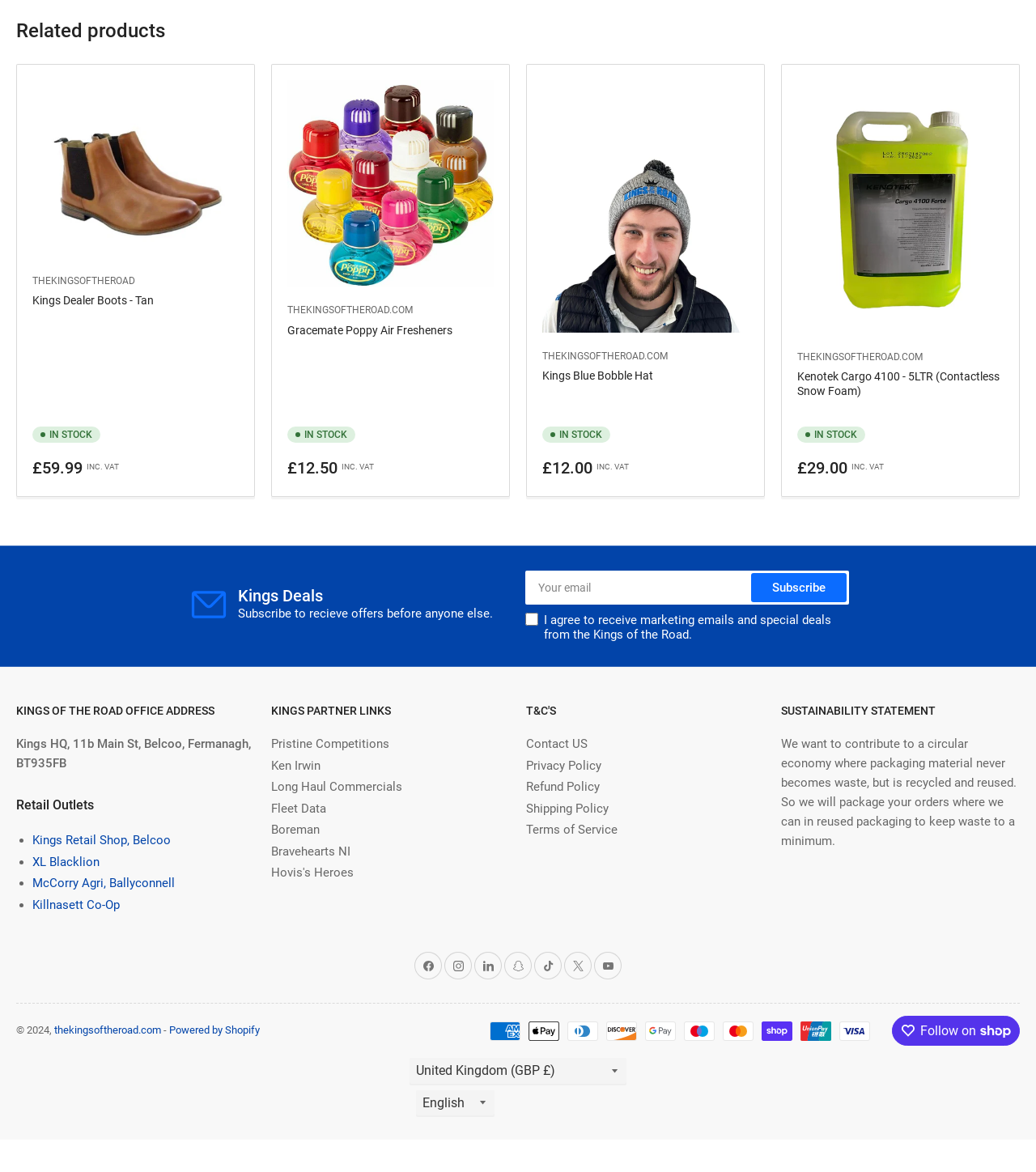Identify the bounding box coordinates of the region I need to click to complete this instruction: "Click the 'Subscribe' button".

[0.725, 0.517, 0.816, 0.541]